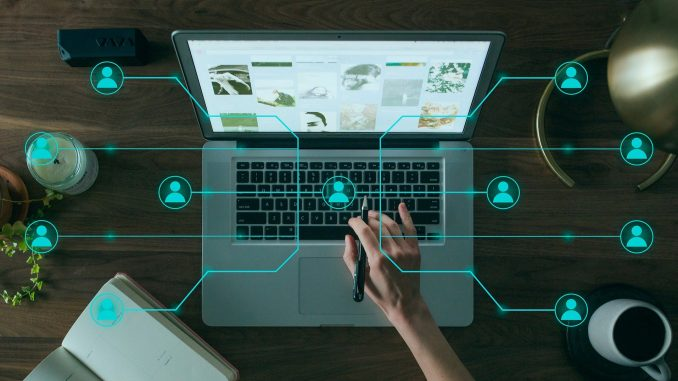Are there people icons on the laptop screen?
Refer to the image and answer the question using a single word or phrase.

Yes